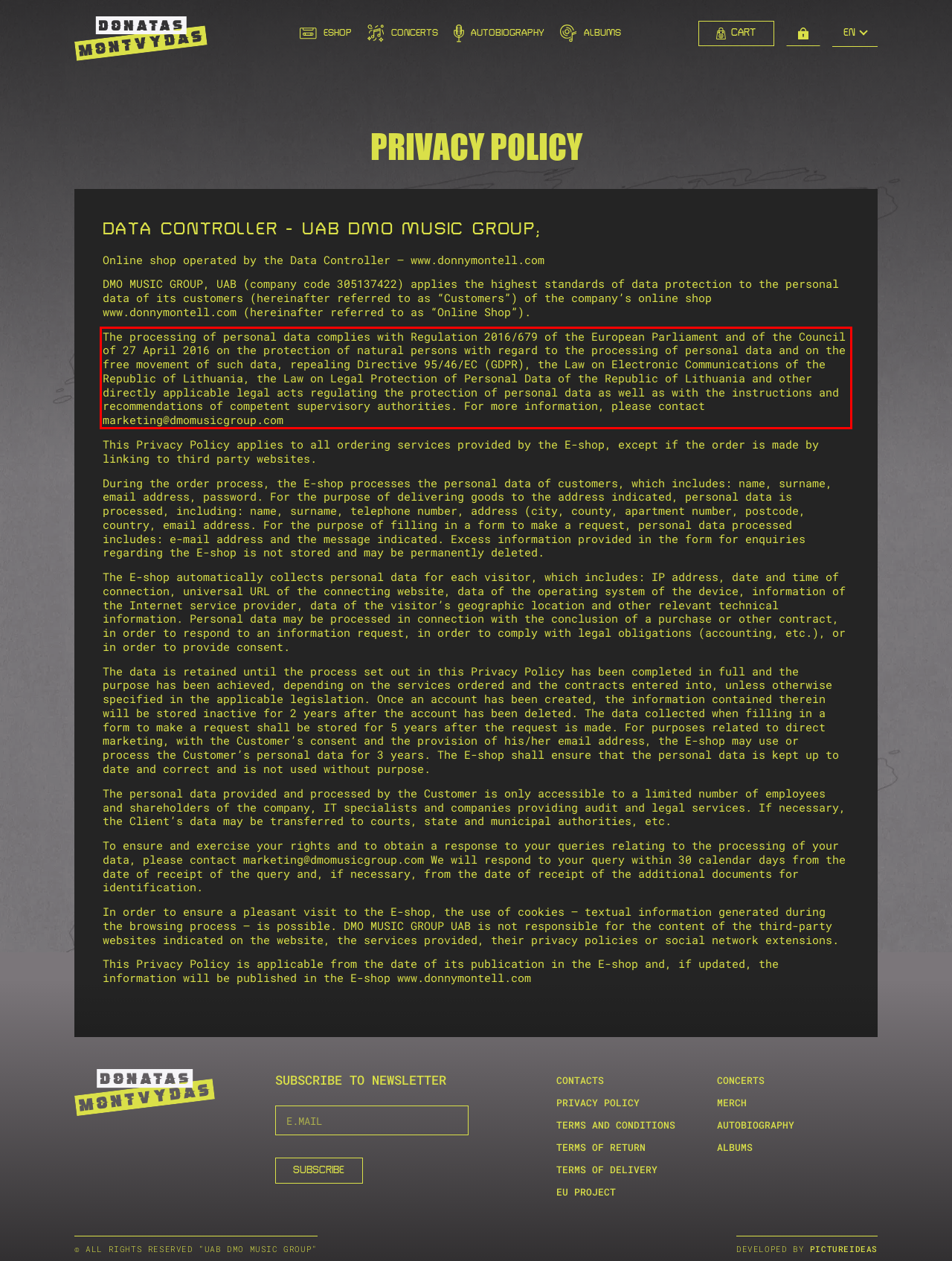Identify the text inside the red bounding box on the provided webpage screenshot by performing OCR.

The processing of personal data complies with Regulation 2016/679 of the European Parliament and of the Council of 27 April 2016 on the protection of natural persons with regard to the processing of personal data and on the free movement of such data, repealing Directive 95/46/EC (GDPR), the Law on Electronic Communications of the Republic of Lithuania, the Law on Legal Protection of Personal Data of the Republic of Lithuania and other directly applicable legal acts regulating the protection of personal data as well as with the instructions and recommendations of competent supervisory authorities. For more information, please contact marketing@dmomusicgroup.com